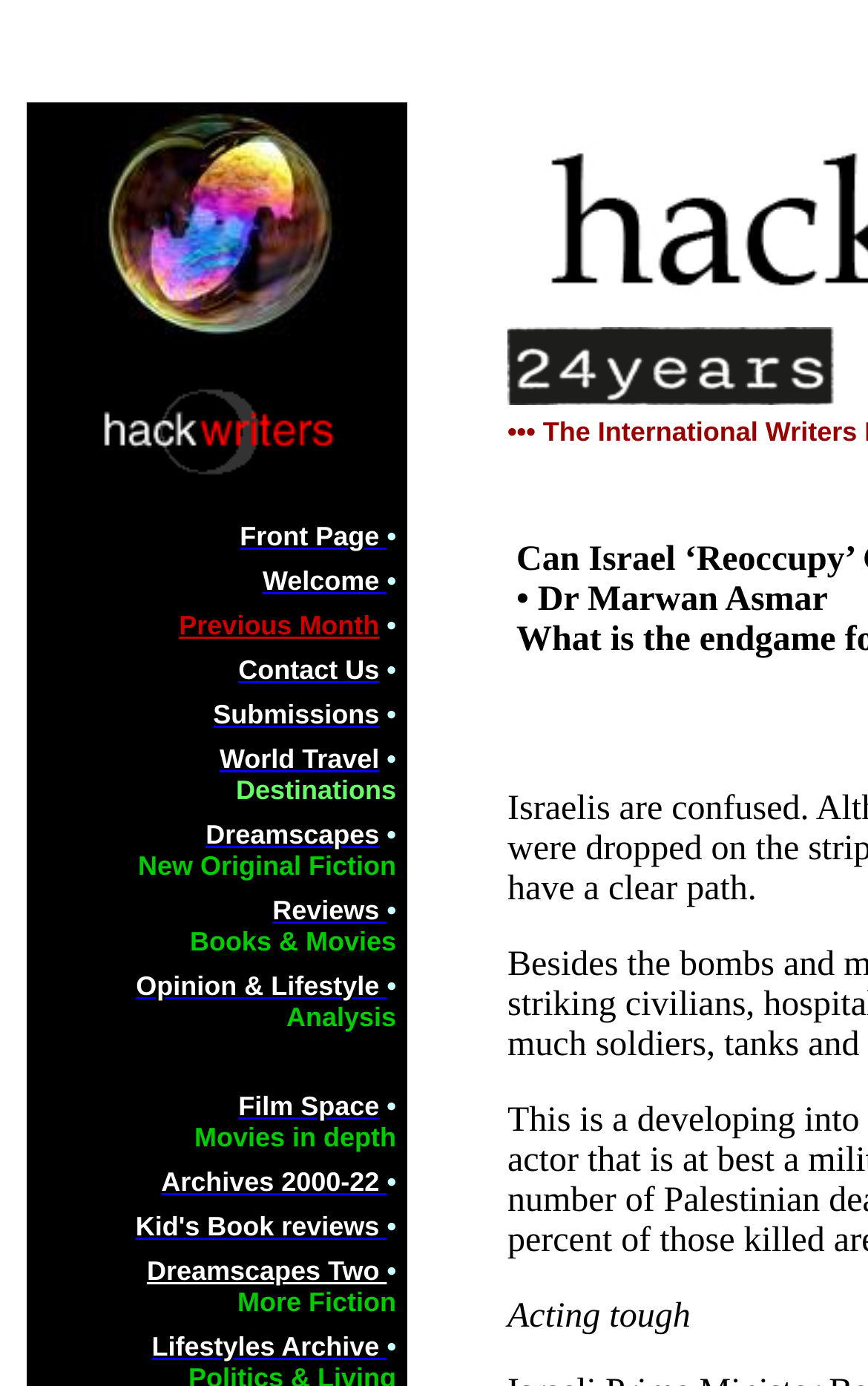Locate the bounding box coordinates of the area where you should click to accomplish the instruction: "Explore Film Space".

[0.275, 0.787, 0.437, 0.809]